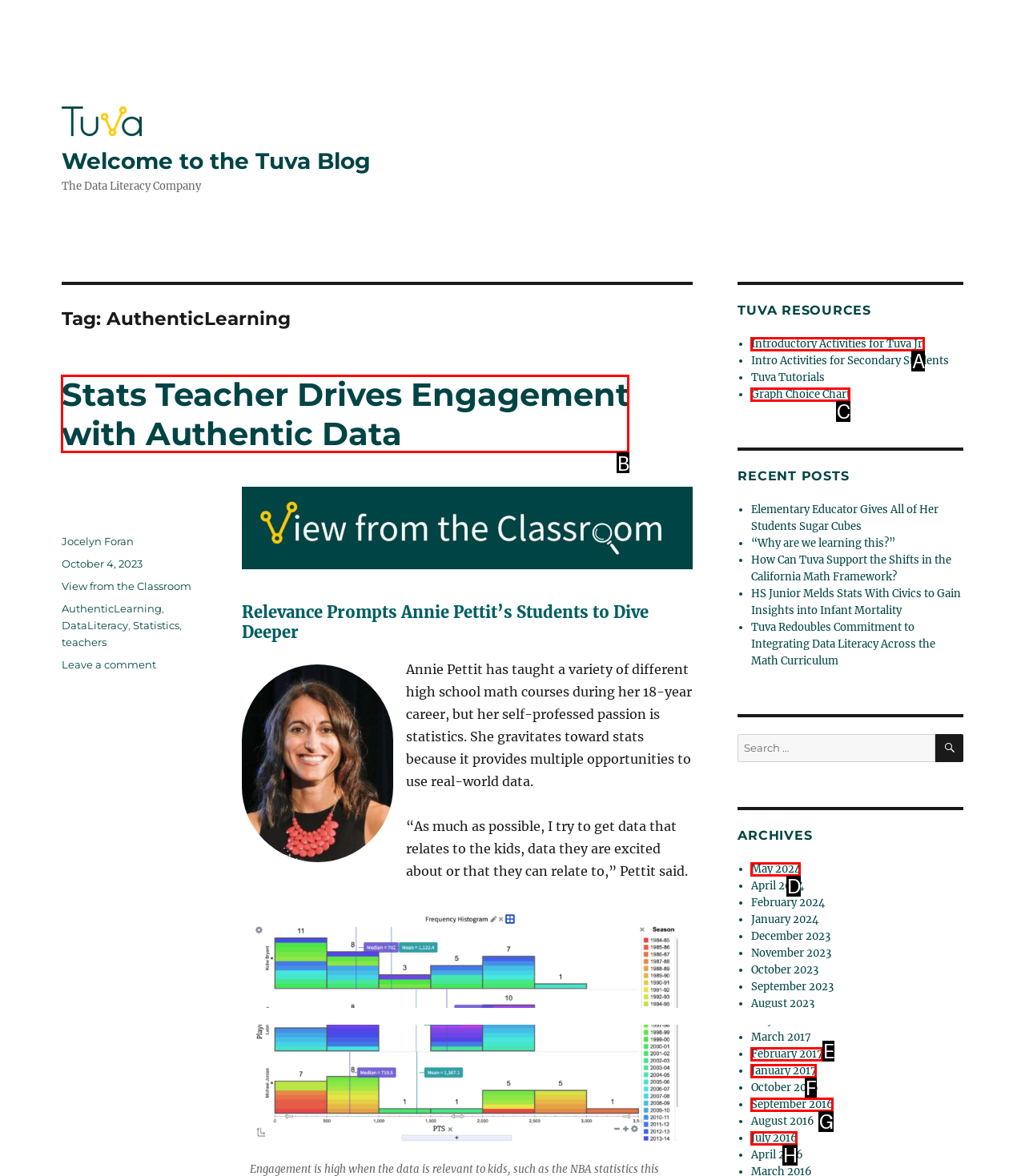Determine which option you need to click to execute the following task: Click on the 'Stats Teacher Drives Engagement with Authentic Data' link. Provide your answer as a single letter.

B